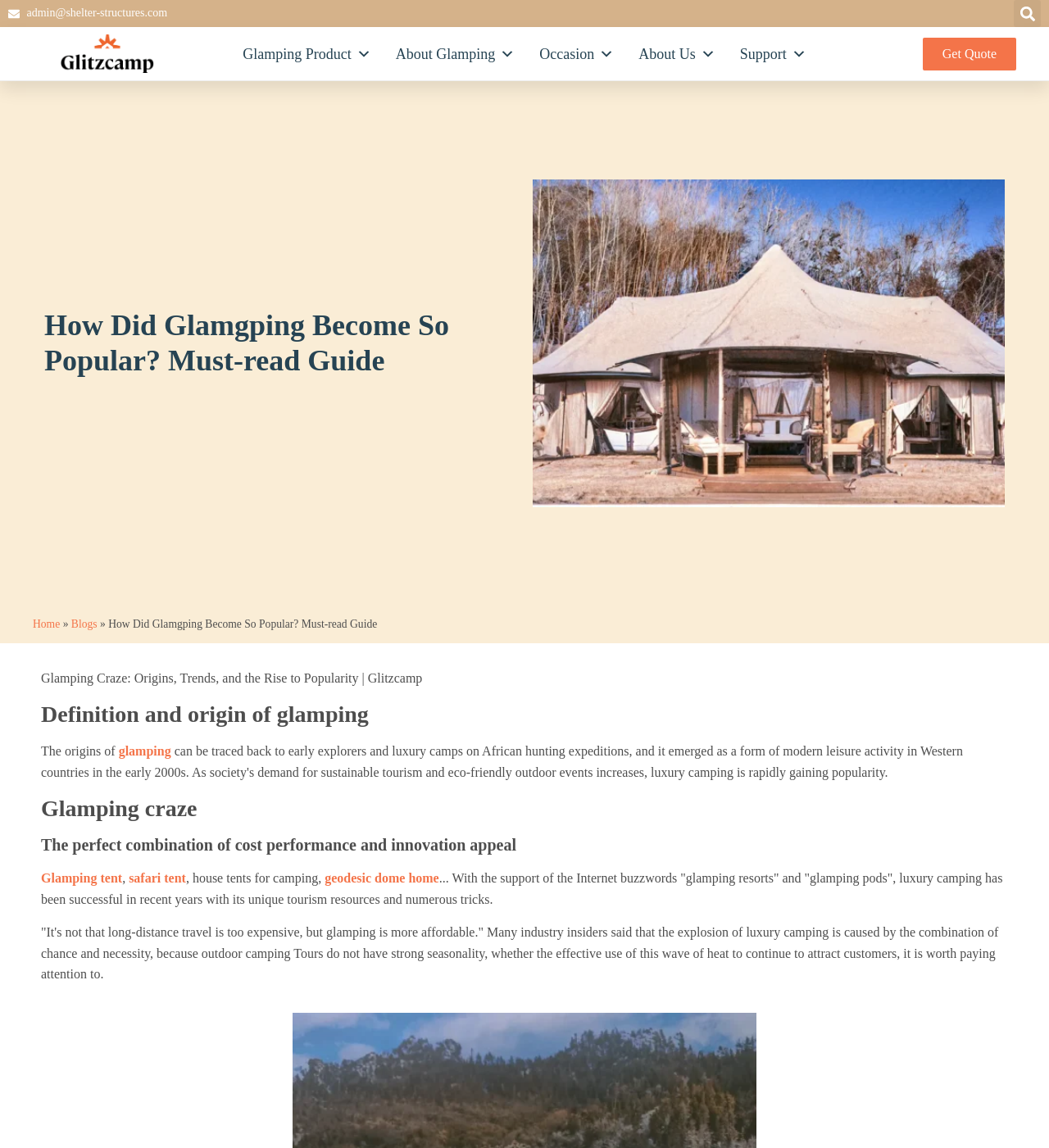From the image, can you give a detailed response to the question below:
What is the main topic of the webpage?

I determined the main topic of the webpage by looking at the headings and links on the page, which all seem to be related to glamping, including the heading 'How Did Glamgping Become So Popular? Must-read Guide' and the link 'Glamping Product'.